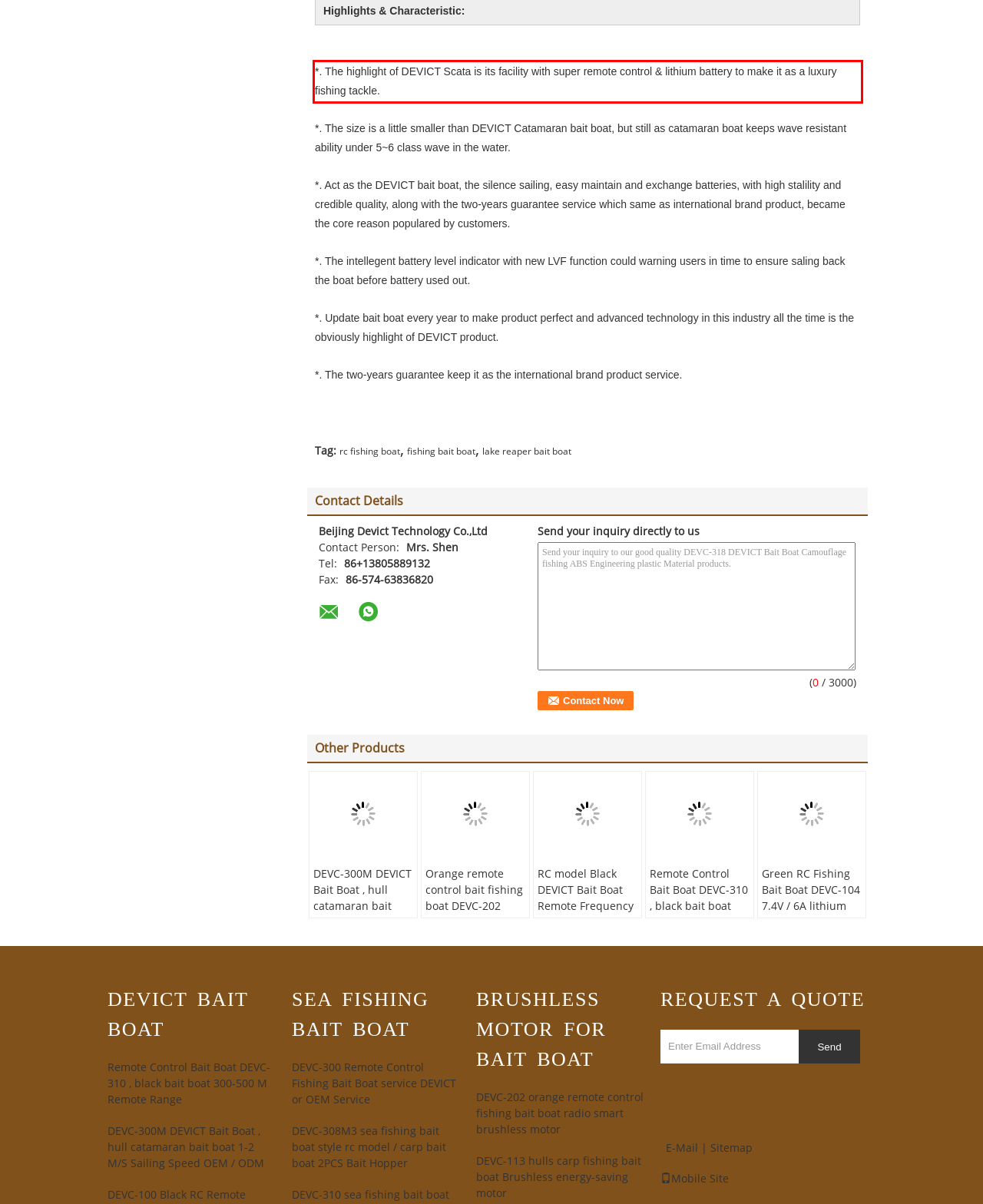Identify the text within the red bounding box on the webpage screenshot and generate the extracted text content.

*. The highlight of DEVICT Scata is its facility with super remote control & lithium battery to make it as a luxury fishing tackle.